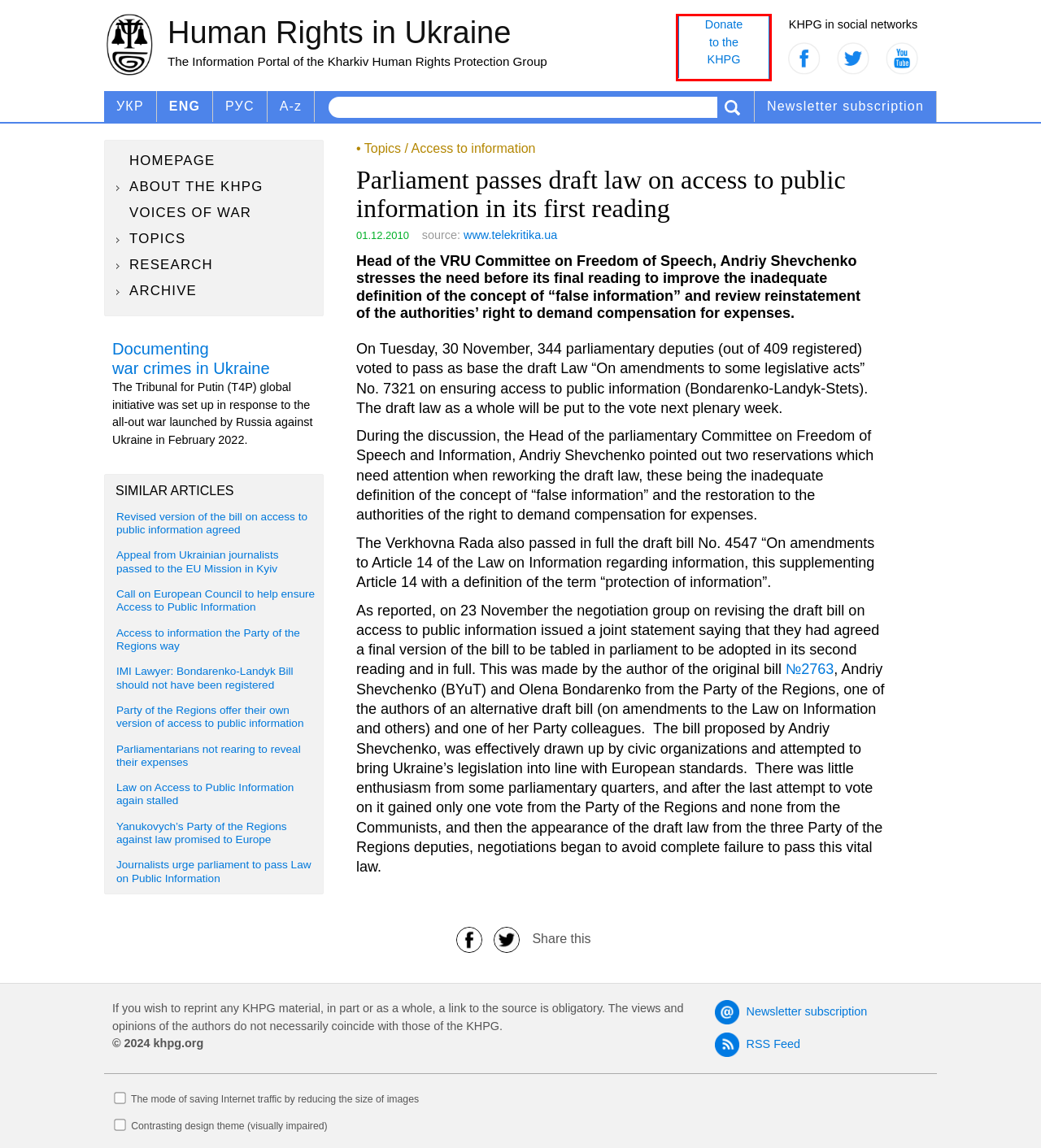A screenshot of a webpage is given, featuring a red bounding box around a UI element. Please choose the webpage description that best aligns with the new webpage after clicking the element in the bounding box. These are the descriptions:
A. Appeal from Ukrainian journalists passed to the EU Mission in Kyiv
B. Access to information
C. Parliamentarians not rearing to reveal their expenses
D. Права людини в Україні — сайт Харківської правозахисної групи
E. IMI Lawyer: Bondarenko-Landyk Bill should not have been registered
F. Access to information the Party of the Regions way
G. Party of the Regions offer their own version of access to public information
H. Financial support for KHPG

H